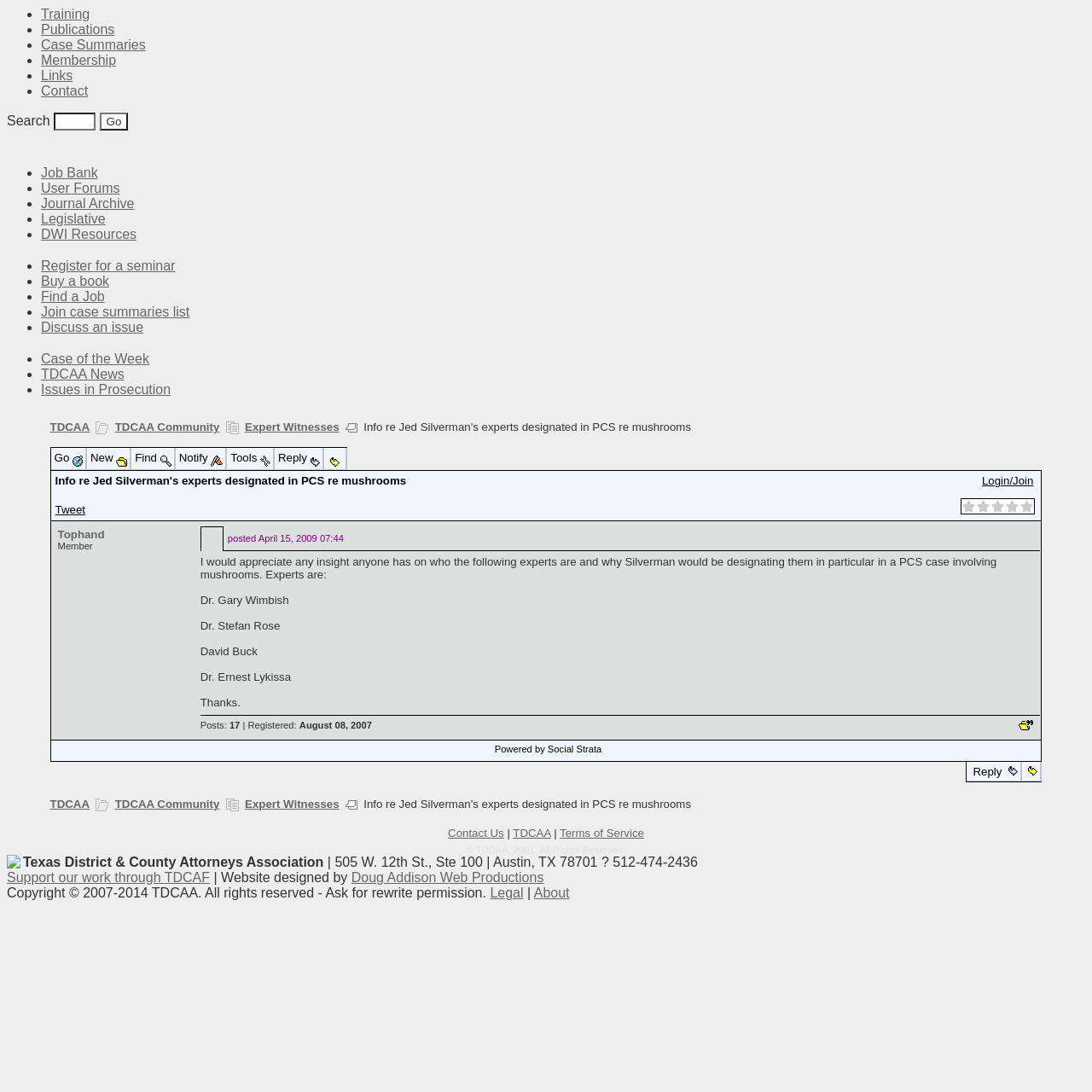What is the purpose of the textbox?
Look at the screenshot and provide an in-depth answer.

The purpose of the textbox is to search for something because it is labeled as 'Search' and has a 'Go' button next to it, indicating that it is a search function.